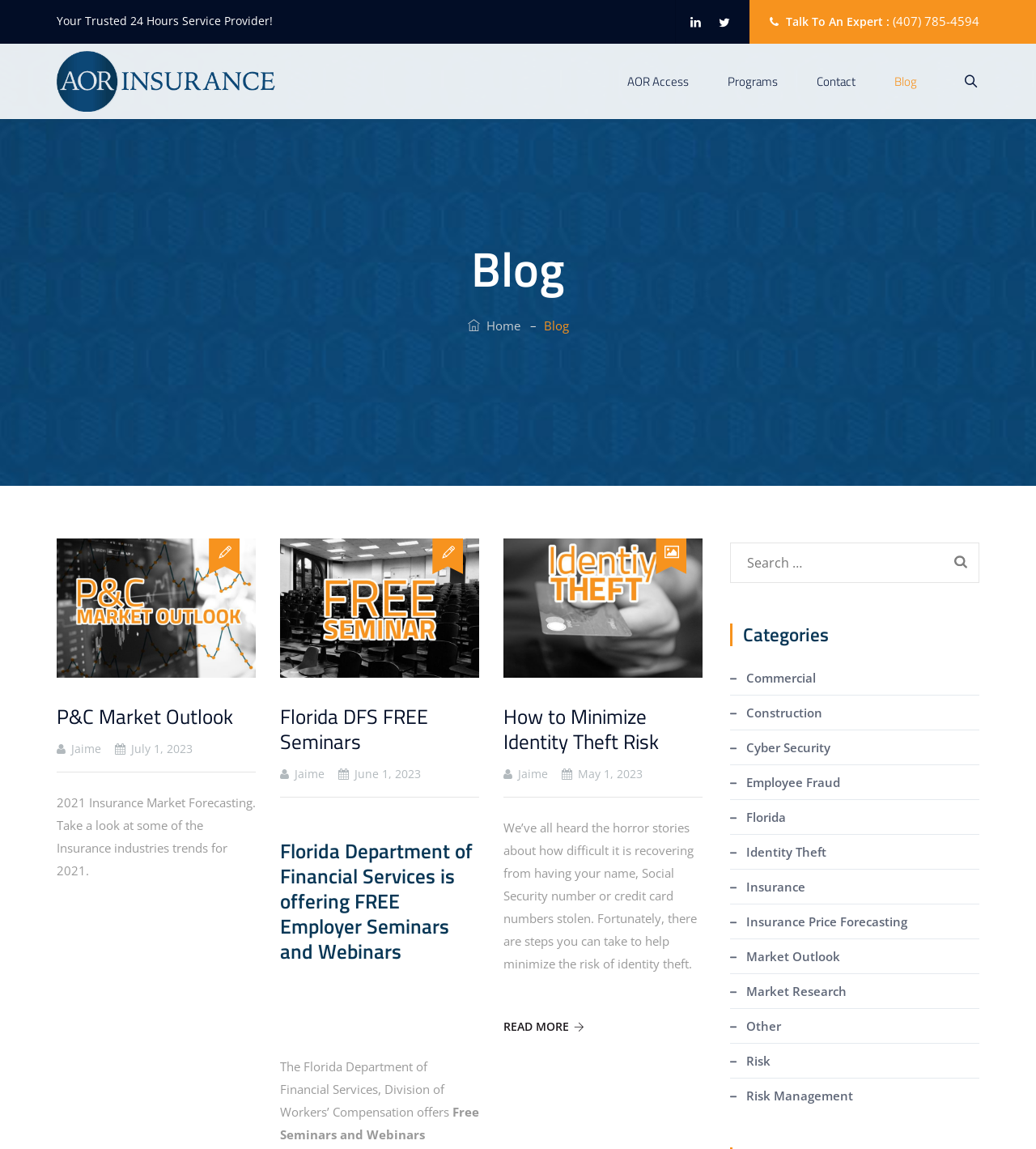Highlight the bounding box of the UI element that corresponds to this description: "Jaime".

[0.069, 0.645, 0.098, 0.658]